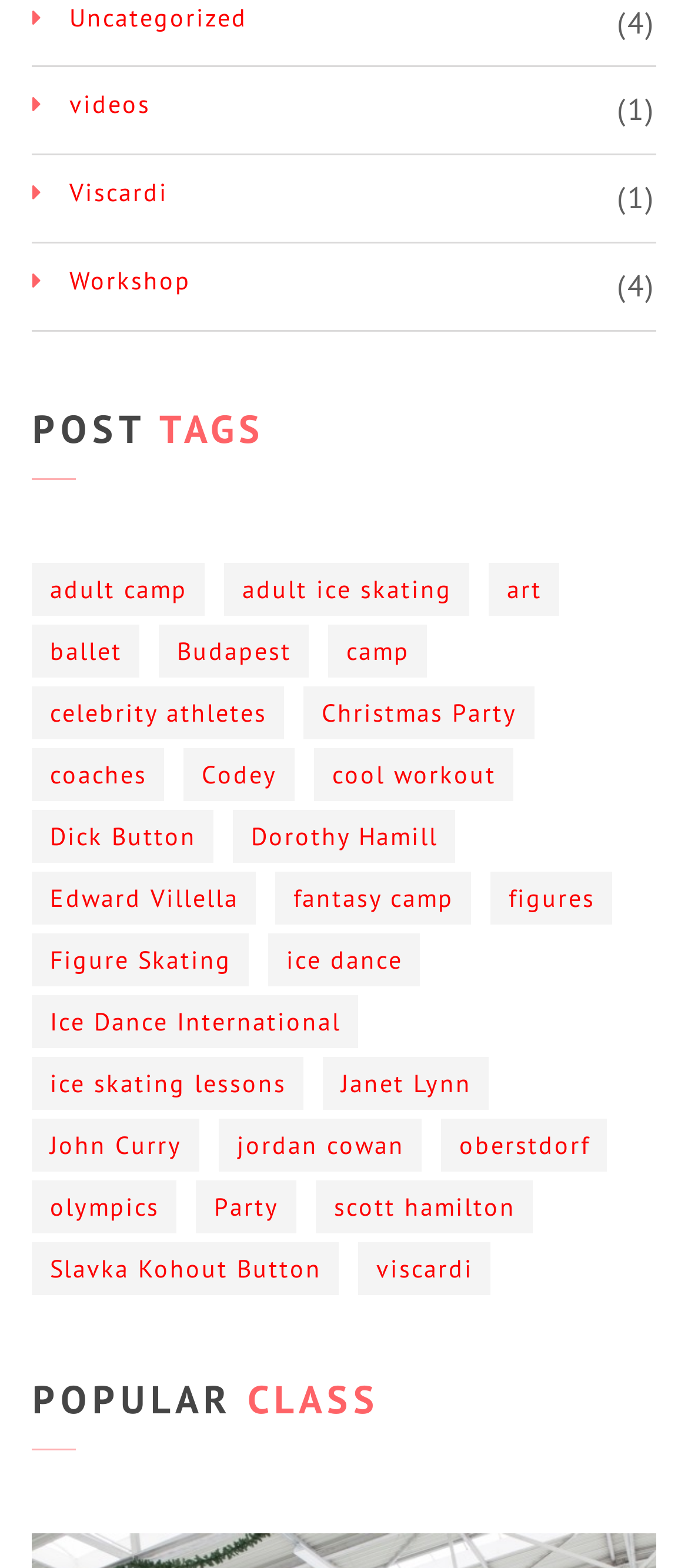How many StaticText elements are on this webpage?
With the help of the image, please provide a detailed response to the question.

I counted the number of StaticText elements on this webpage and found three: '(4)', '(1)', and '(4)'.